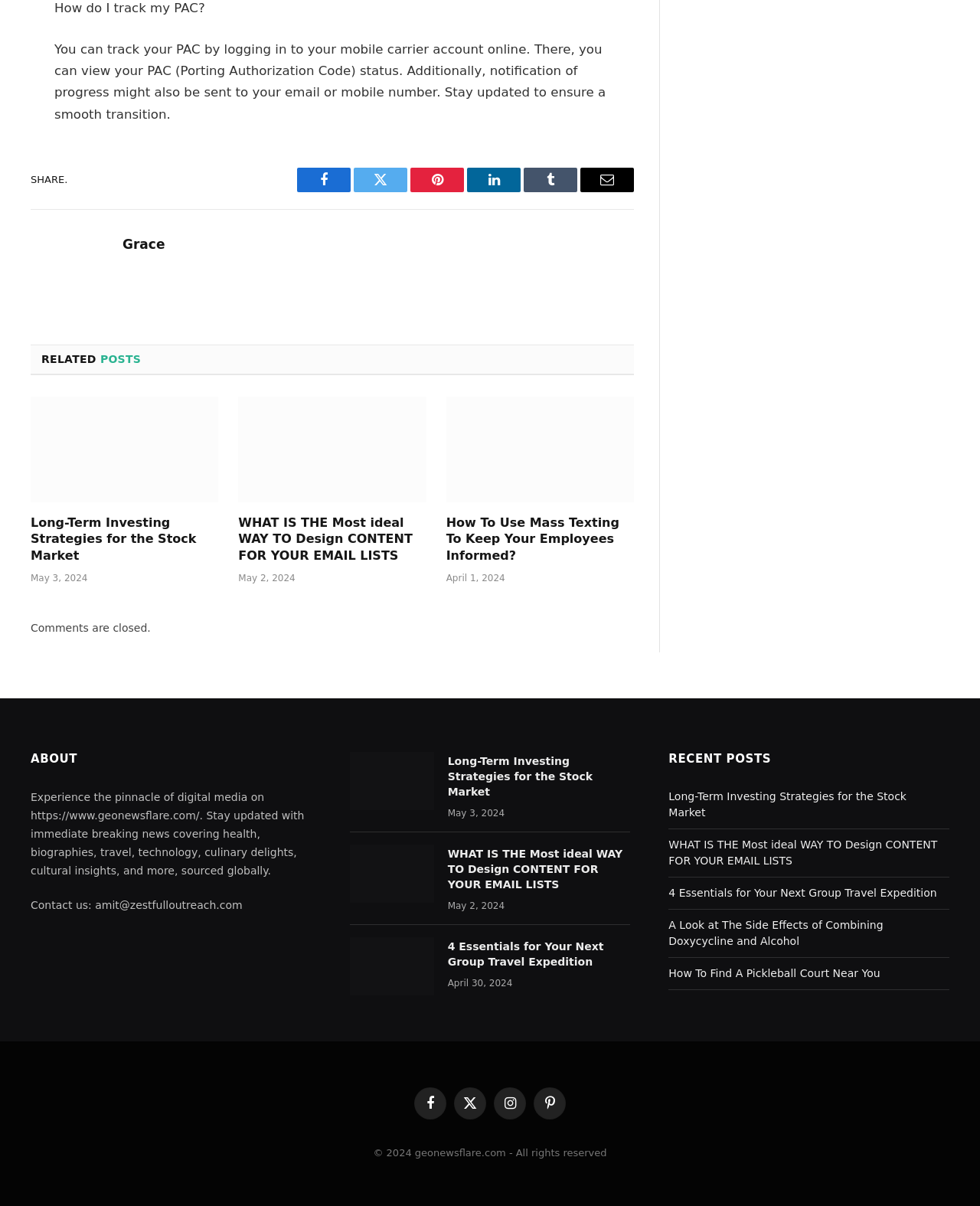Determine the coordinates of the bounding box for the clickable area needed to execute this instruction: "Share on Facebook".

[0.303, 0.139, 0.358, 0.159]